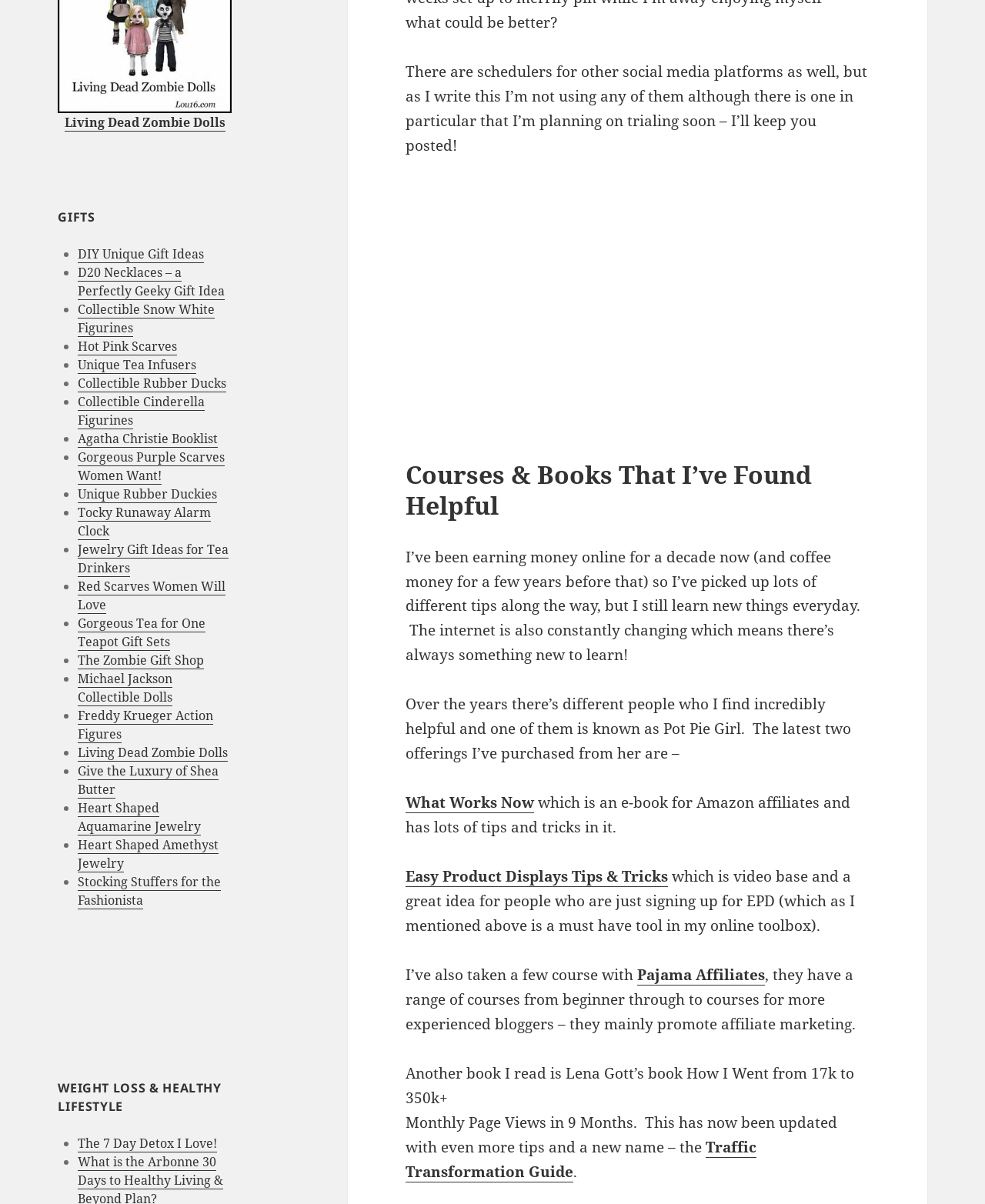Provide a brief response to the question using a single word or phrase: 
What is the category of gifts listed?

Unique gifts